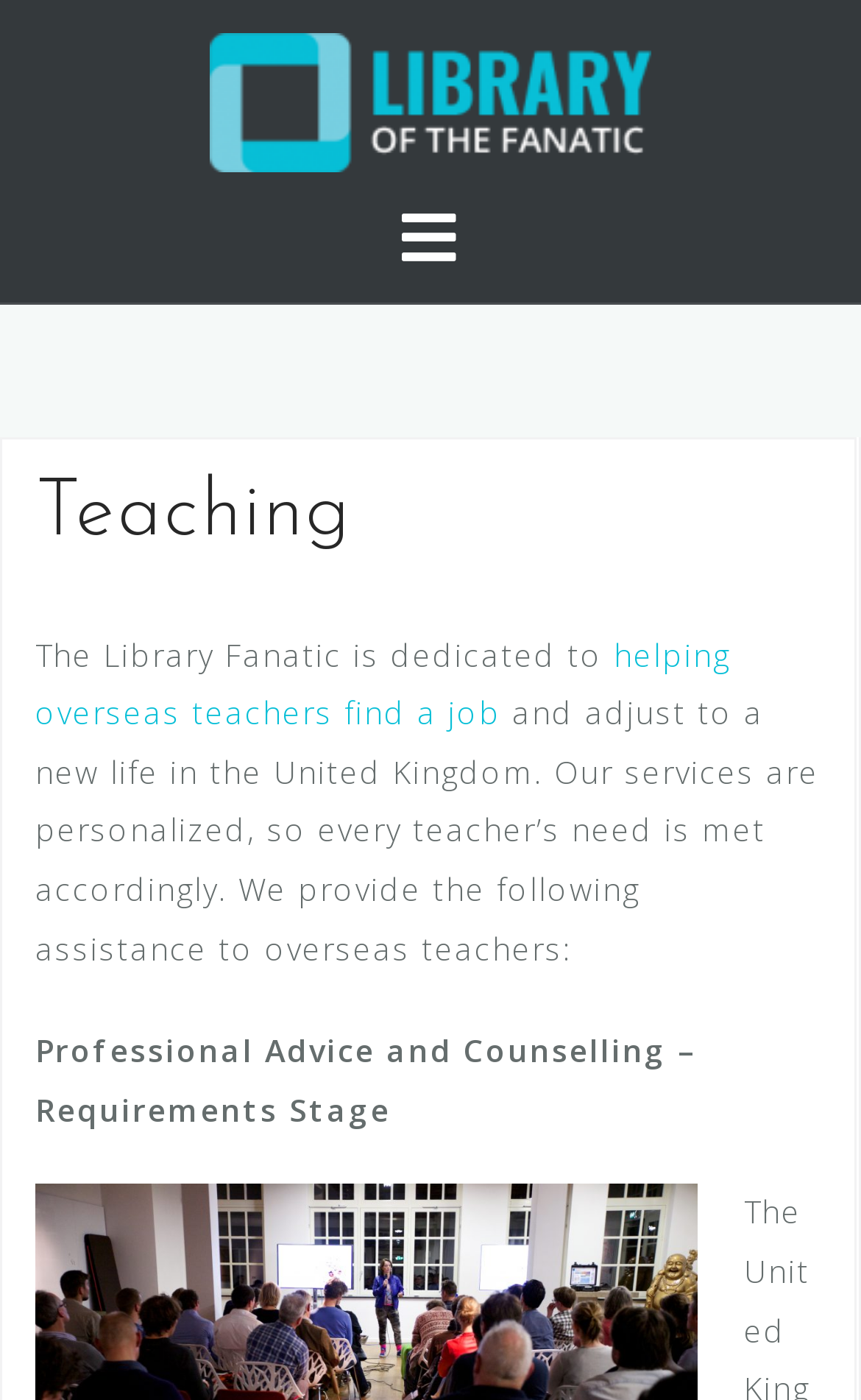What is the scope of the website's assistance?
Refer to the screenshot and answer in one word or phrase.

Job and life adjustment